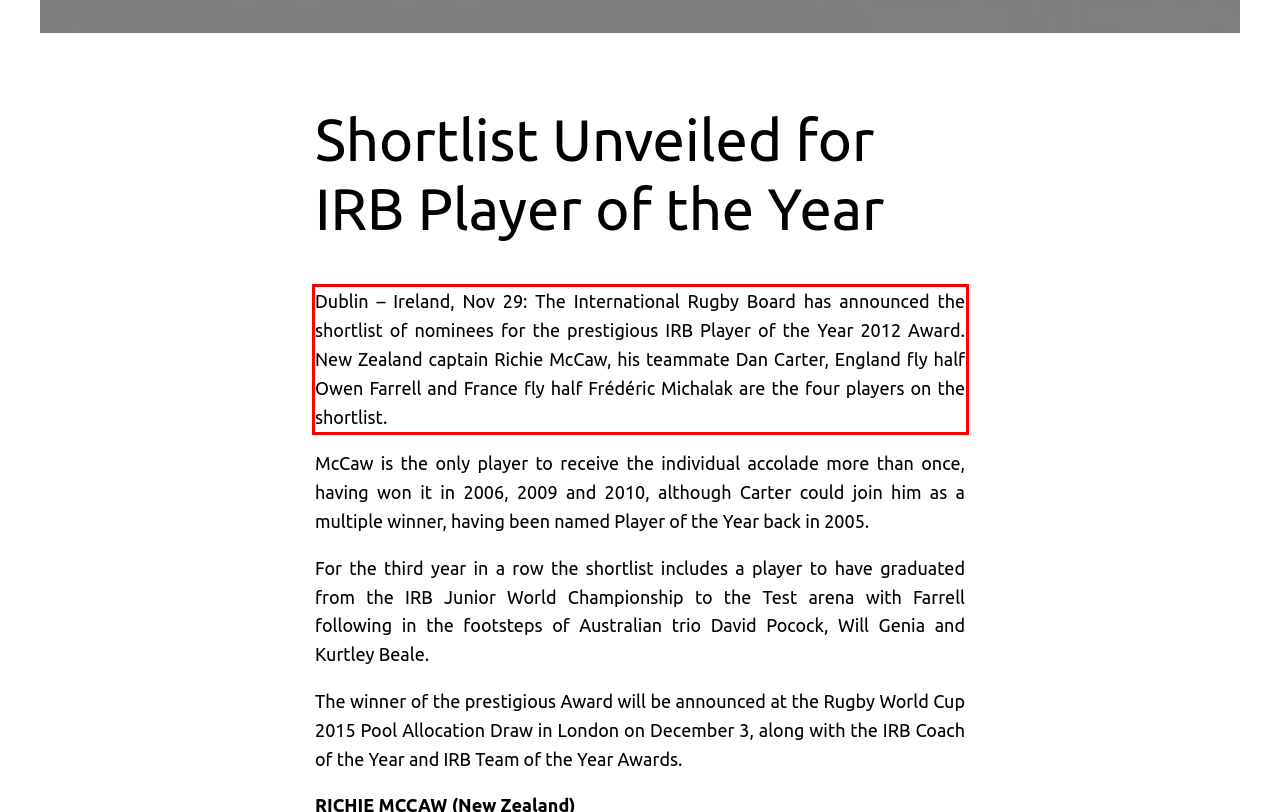You have a screenshot with a red rectangle around a UI element. Recognize and extract the text within this red bounding box using OCR.

Dublin – Ireland, Nov 29: The International Rugby Board has announced the shortlist of nominees for the prestigious IRB Player of the Year 2012 Award. New Zealand captain Richie McCaw, his teammate Dan Carter, England fly half Owen Farrell and France fly half Frédéric Michalak are the four players on the shortlist.